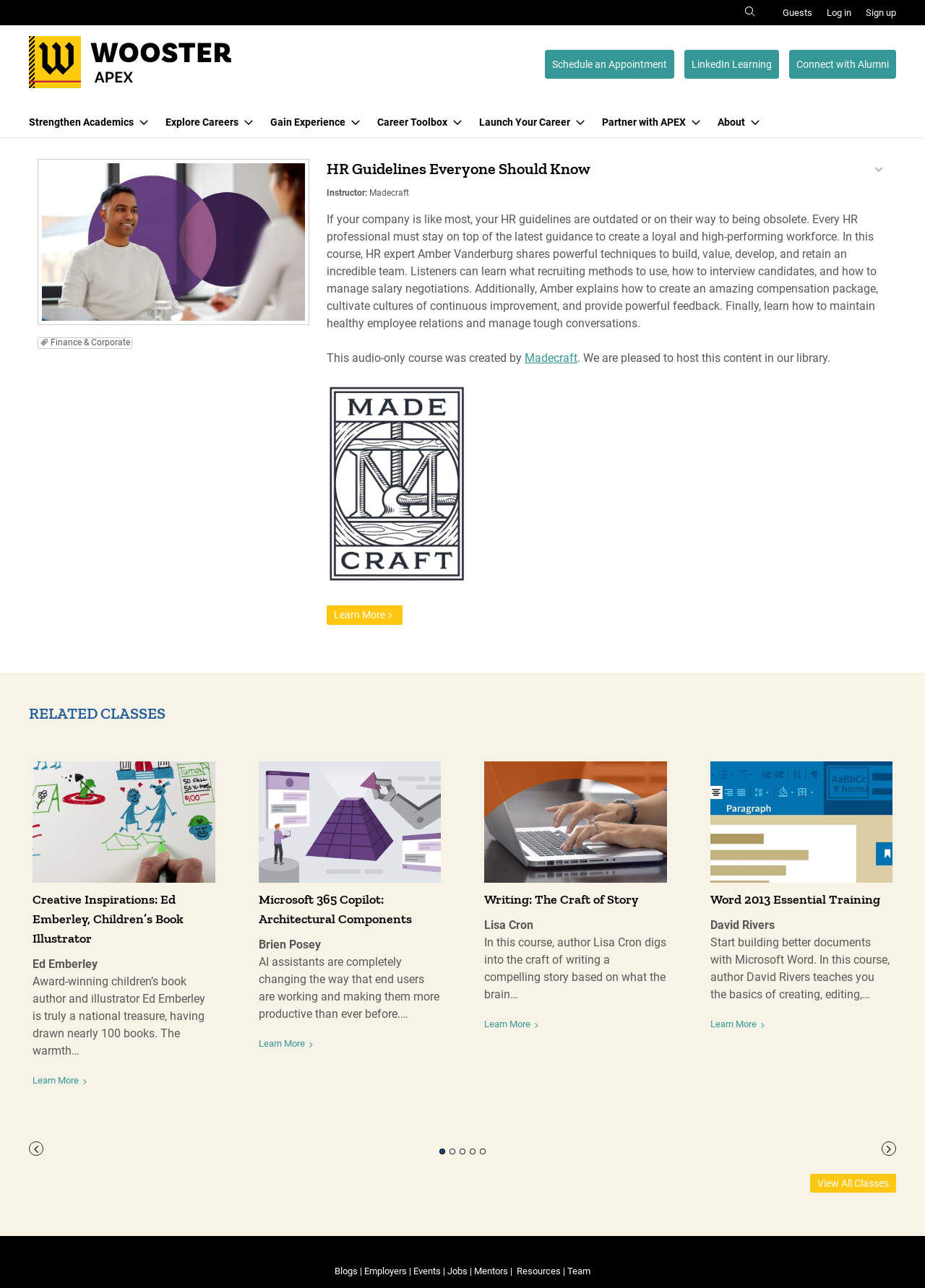Can you find and provide the title of the webpage?

HR Guidelines Everyone Should Know